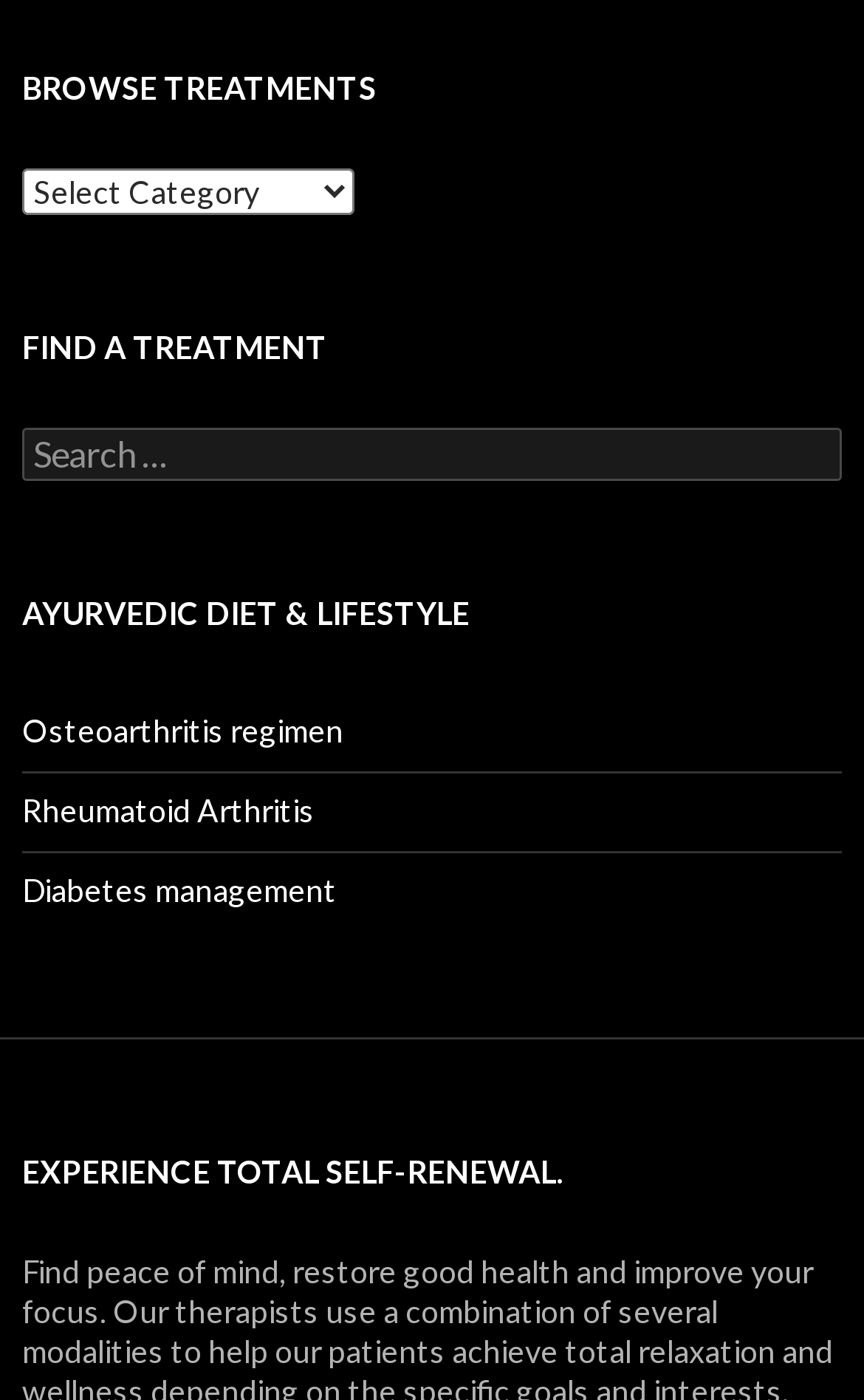What is the main purpose of this webpage? Analyze the screenshot and reply with just one word or a short phrase.

Browse treatments